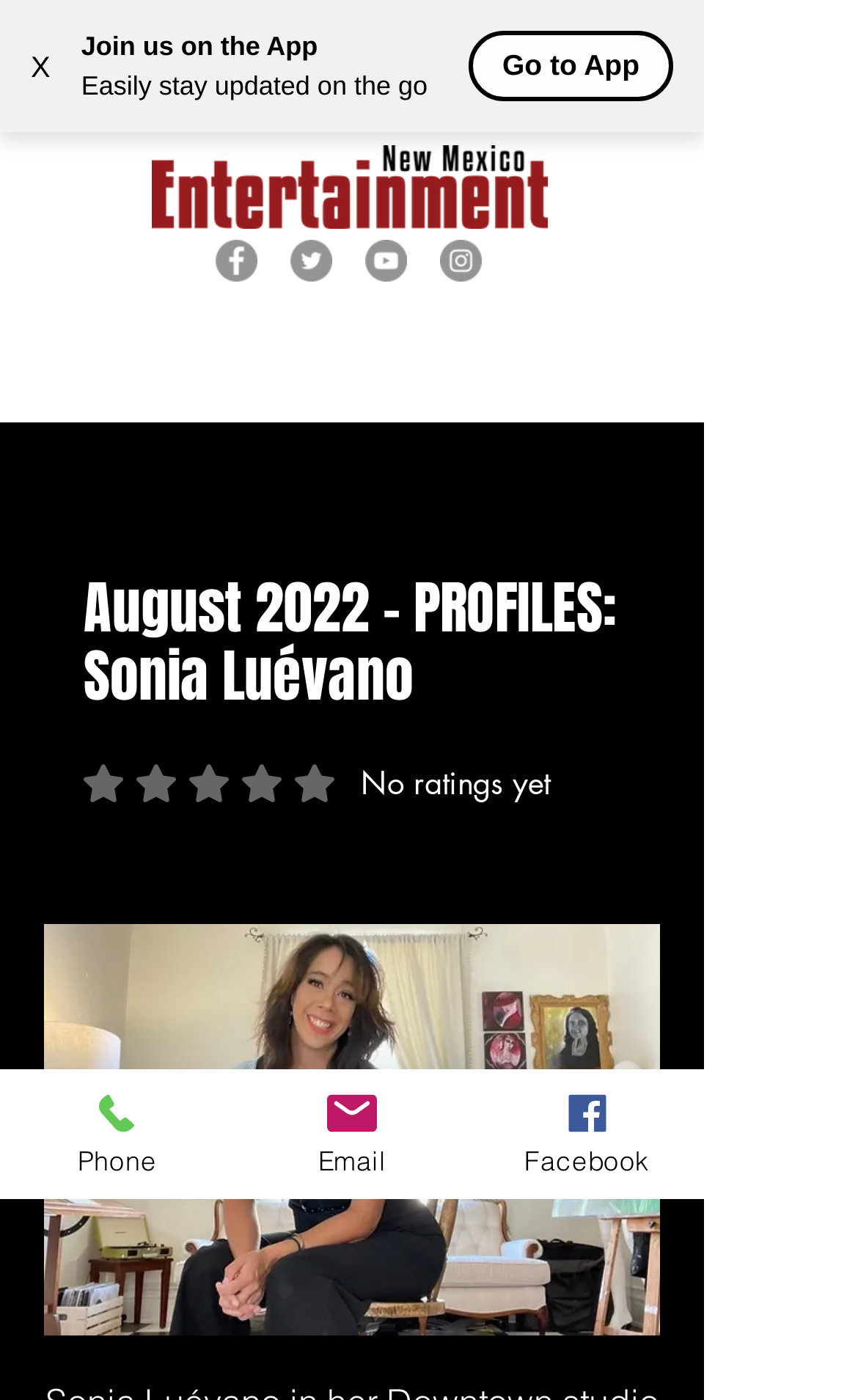How many navigation options are available?
Answer the question with a single word or phrase derived from the image.

1